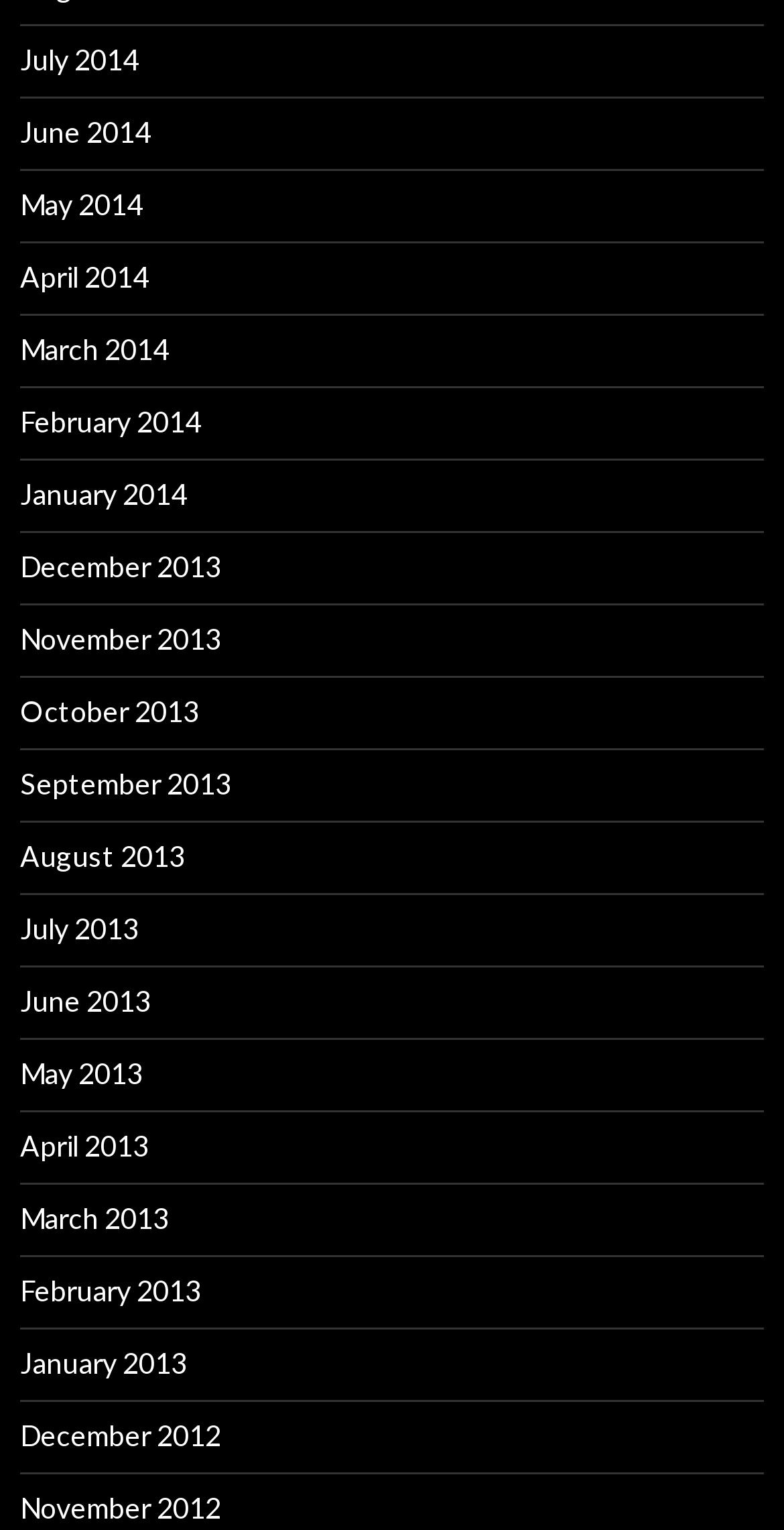Please identify the bounding box coordinates of where to click in order to follow the instruction: "view July 2014".

[0.026, 0.028, 0.177, 0.05]